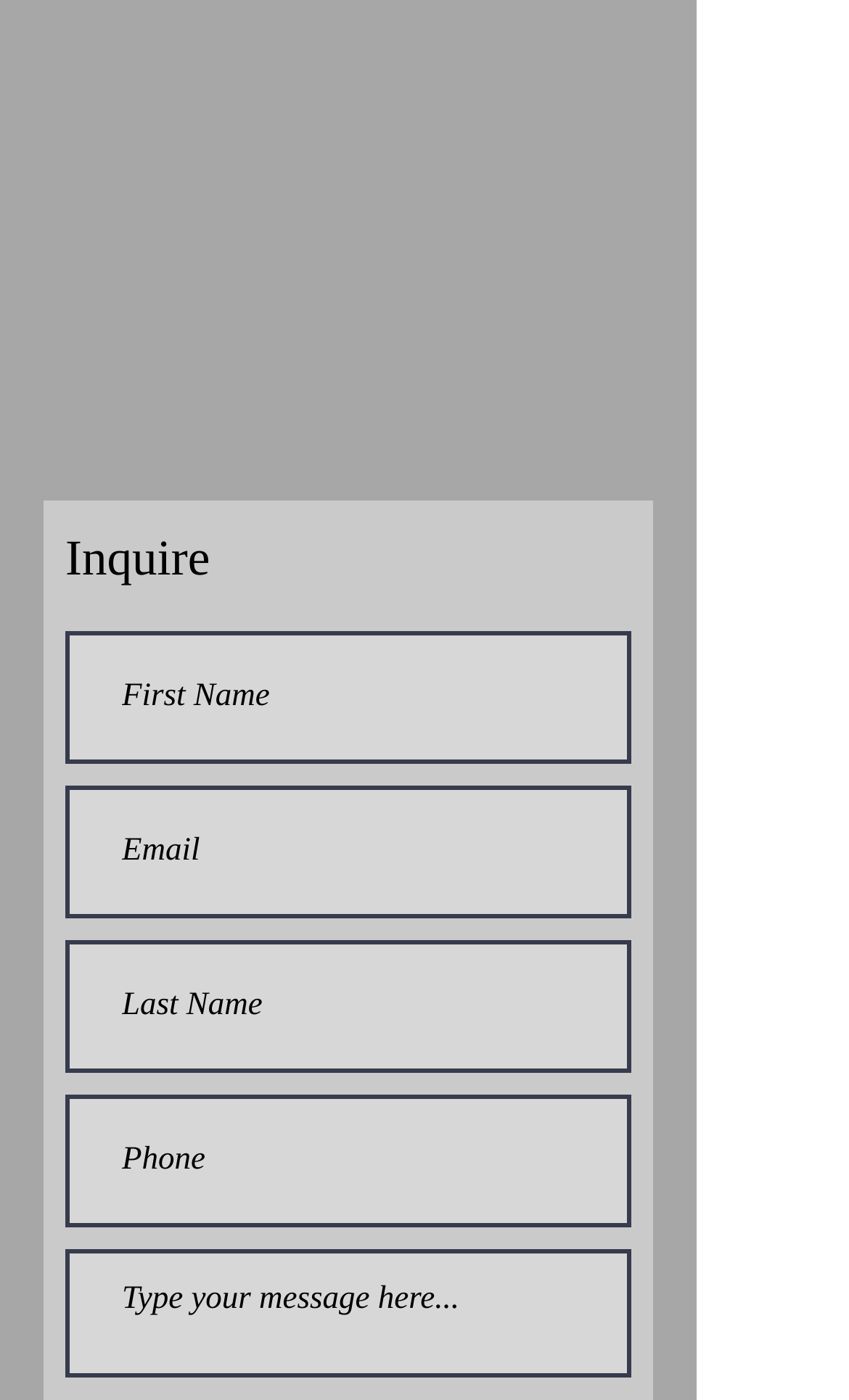Given the element description "aria-label="Phone" name="phone" placeholder="Phone"", identify the bounding box of the corresponding UI element.

[0.077, 0.782, 0.744, 0.877]